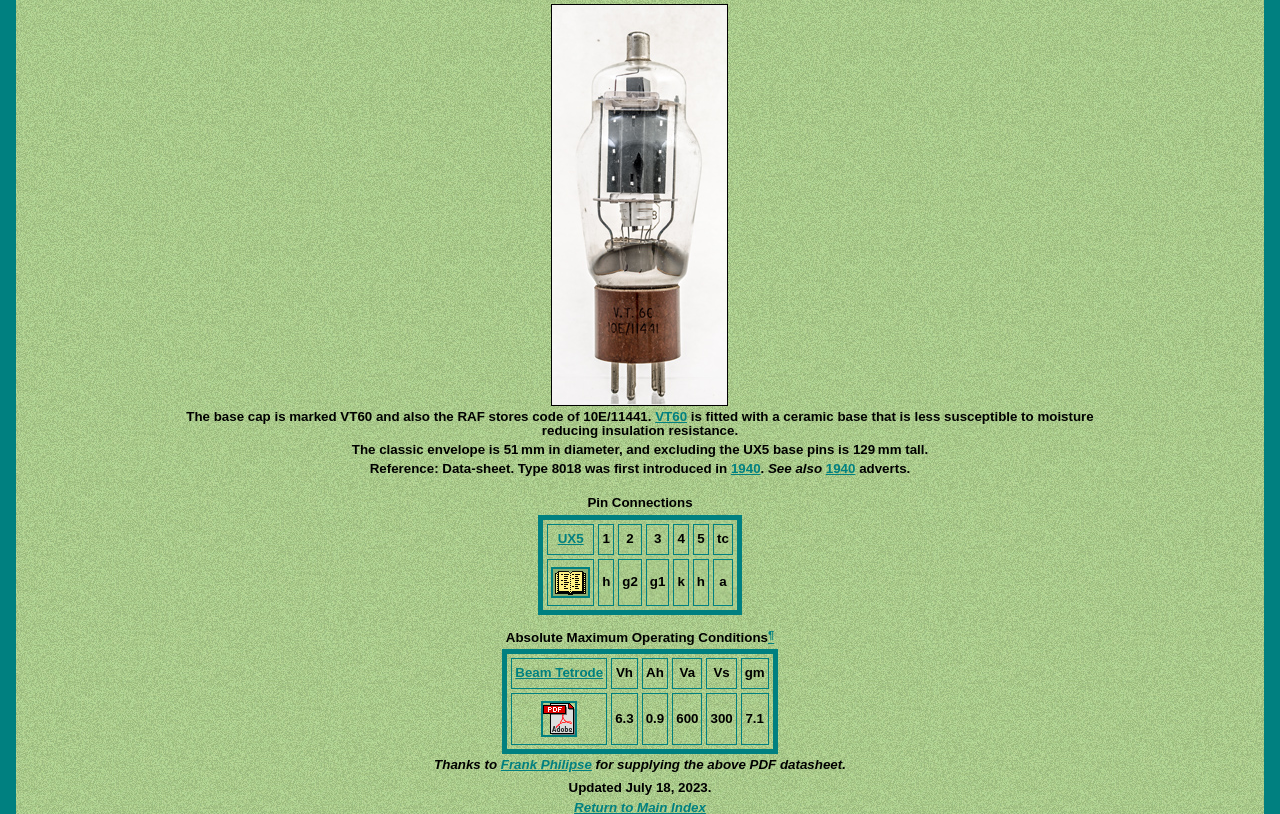Give a one-word or one-phrase response to the question:
What is the diameter of the classic envelope?

51 mm